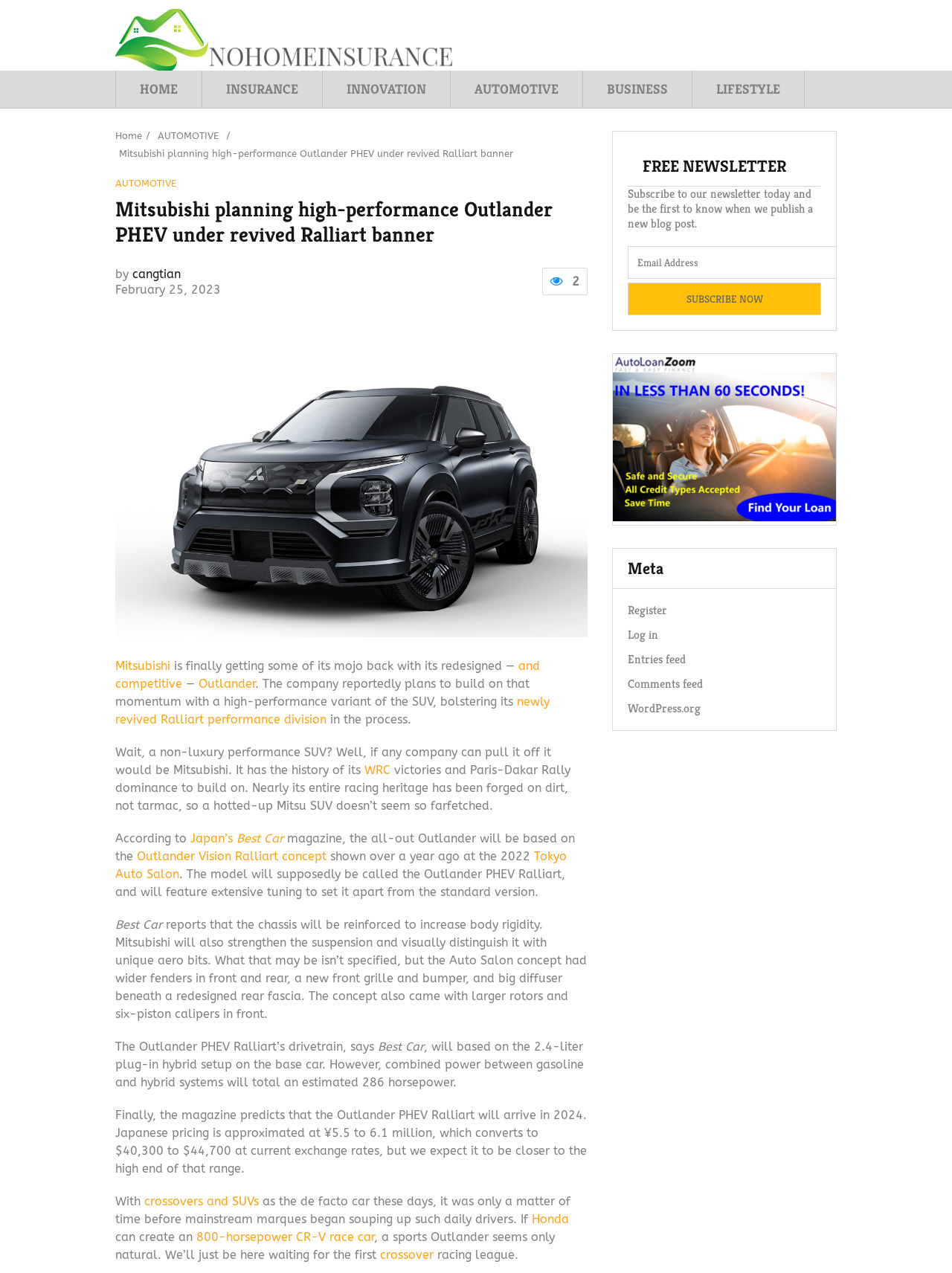Please find the bounding box coordinates of the section that needs to be clicked to achieve this instruction: "Subscribe to the newsletter".

[0.659, 0.222, 0.862, 0.248]